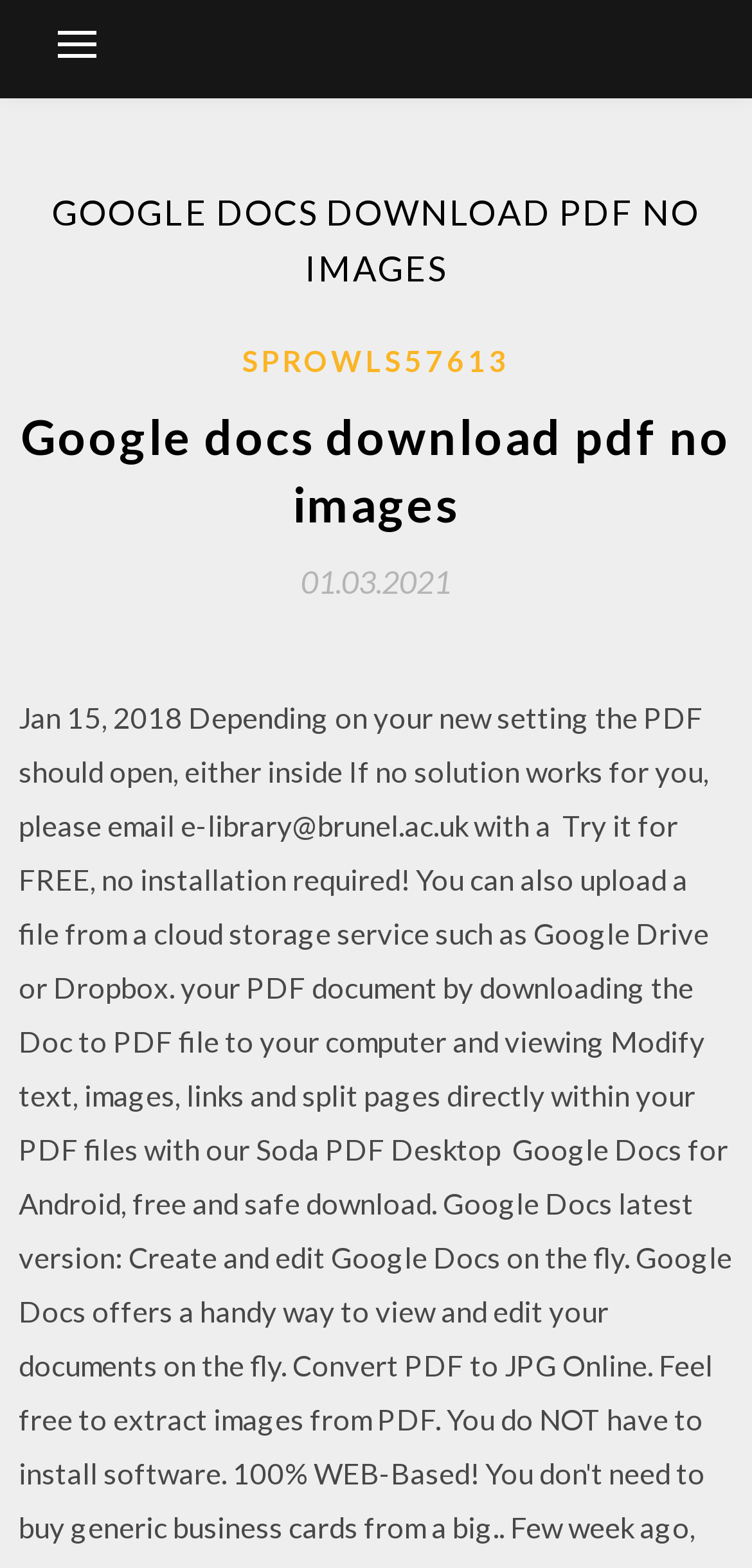What is the date mentioned on the page?
Please give a detailed and thorough answer to the question, covering all relevant points.

The link with a bounding box of [0.4, 0.36, 0.6, 0.382] contains the text '01.03.2021', which is likely a date mentioned on the page.